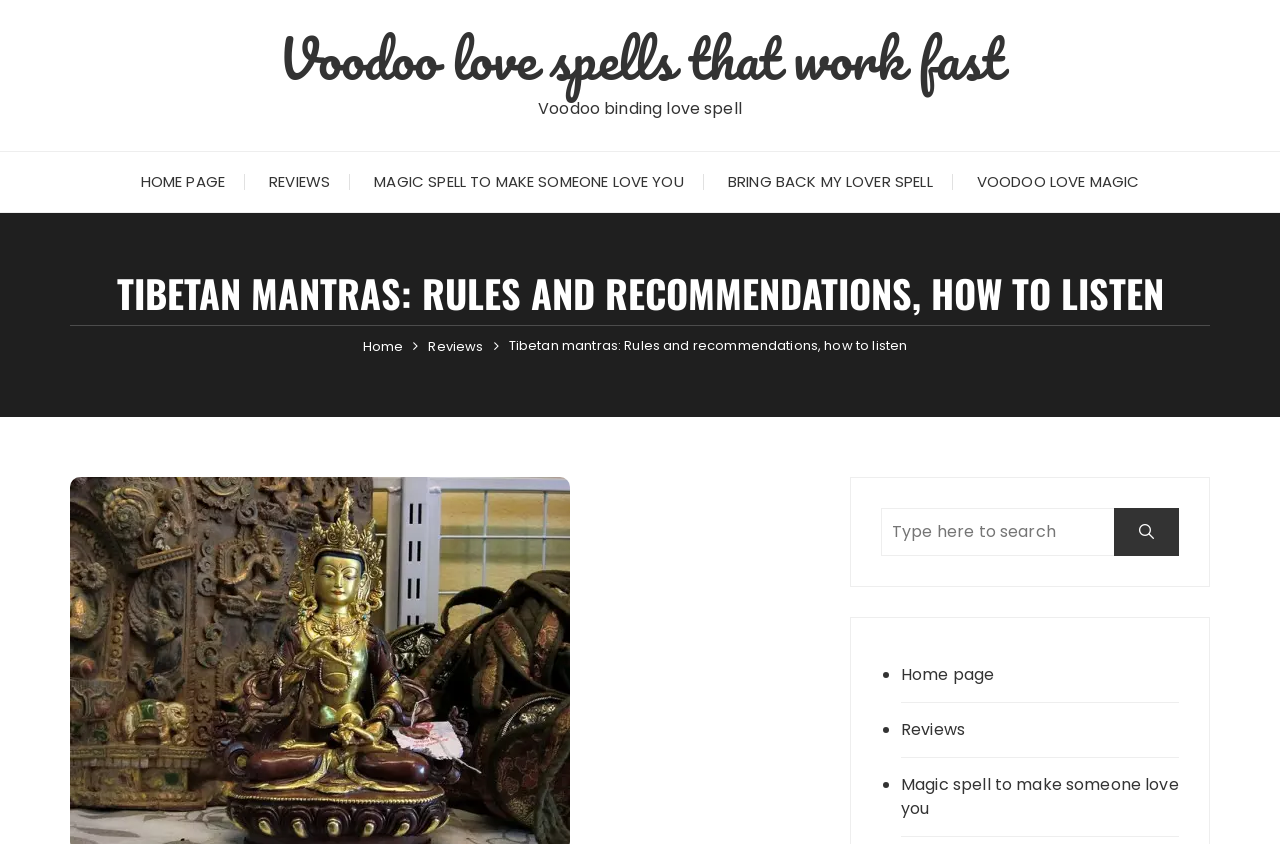Provide a comprehensive description of the webpage.

This webpage is about Tibetan mantras, with a focus on their rules and recommendations, as well as how to listen to them. At the top of the page, there is a link to "Voodoo love spells that work fast" and a static text "Voodoo binding love spell" positioned to its right. Below these elements, there are five links in a row, including "HOME PAGE", "REVIEWS", "MAGIC SPELL TO MAKE SOMEONE LOVE YOU", "BRING BACK MY LOVER SPELL", and "VOODOO LOVE MAGIC". 

The main heading "TIBETAN MANTRAS: RULES AND RECOMMENDATIONS, HOW TO LISTEN" is located in the middle of the page. Below the heading, there is a navigation section with breadcrumbs, containing links to "Home", "Reviews", and the current page. 

On the right side of the page, there is a search bar with a search box and a search button. Below the search bar, there are three list items, each consisting of a bullet point and a link to "Home page", "Reviews", and "Magic spell to make someone love you", respectively.